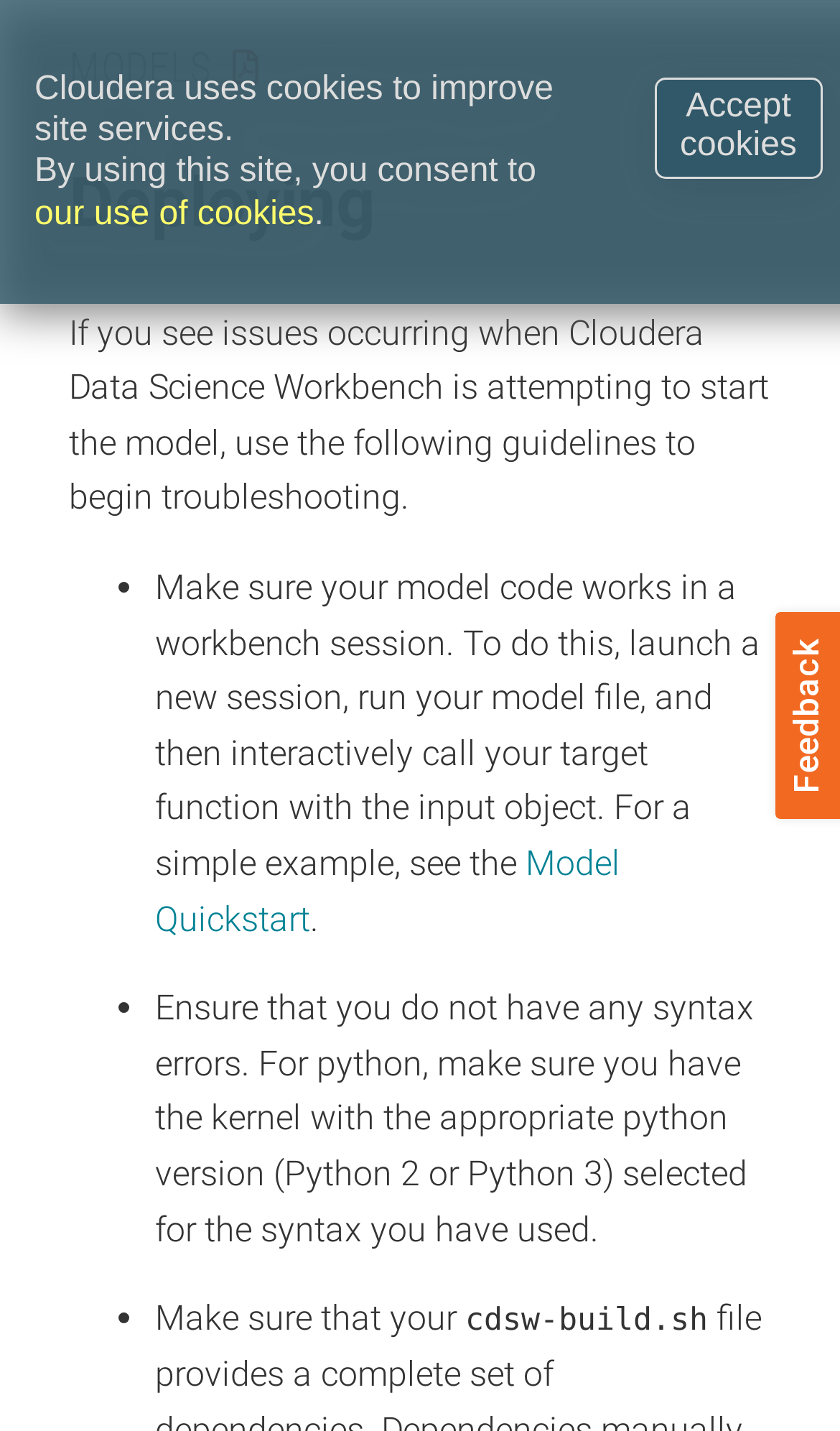How many guidelines are provided for troubleshooting?
Please look at the screenshot and answer in one word or a short phrase.

Three